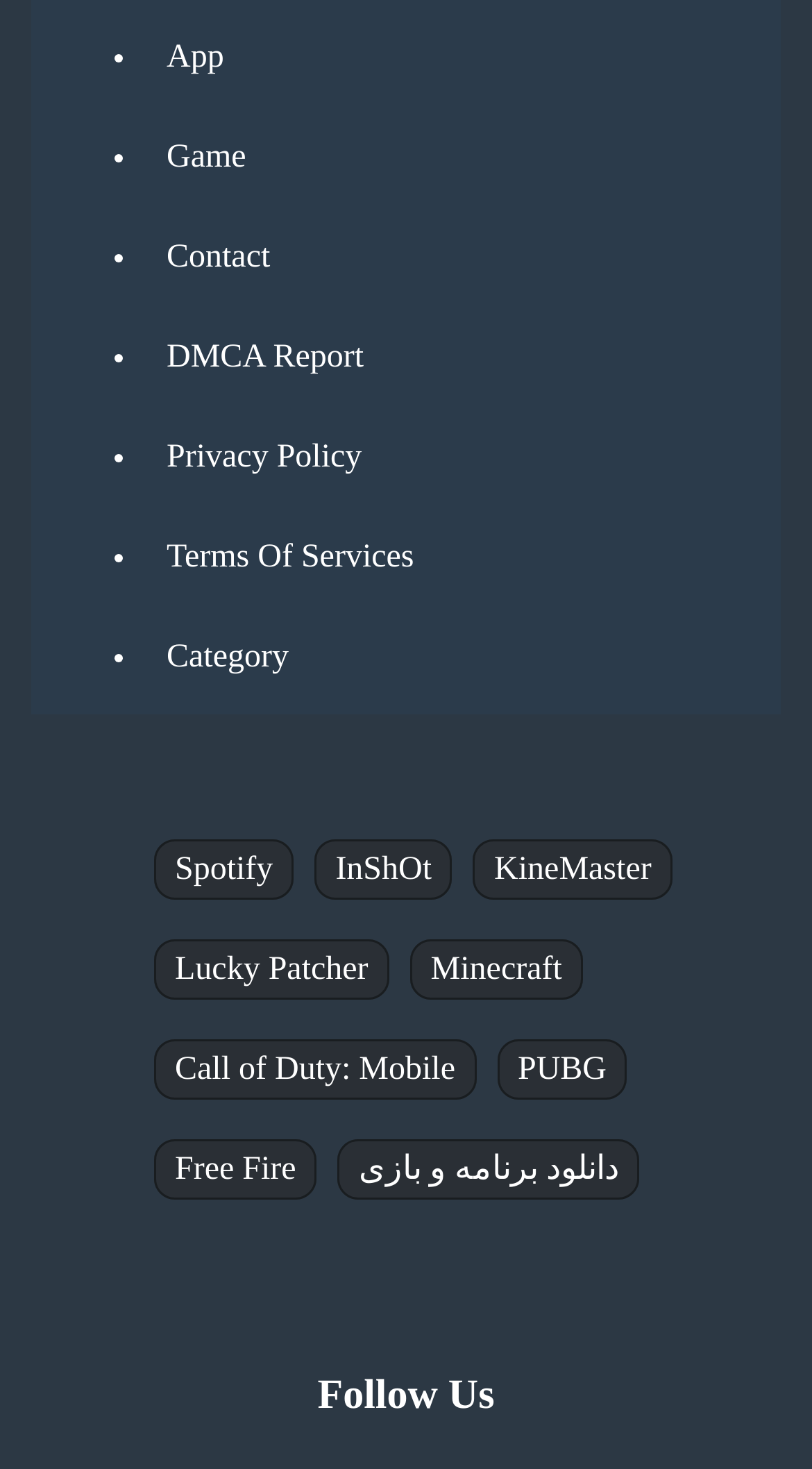Determine the bounding box coordinates for the area that should be clicked to carry out the following instruction: "read Privacy Policy".

[0.205, 0.299, 0.446, 0.323]